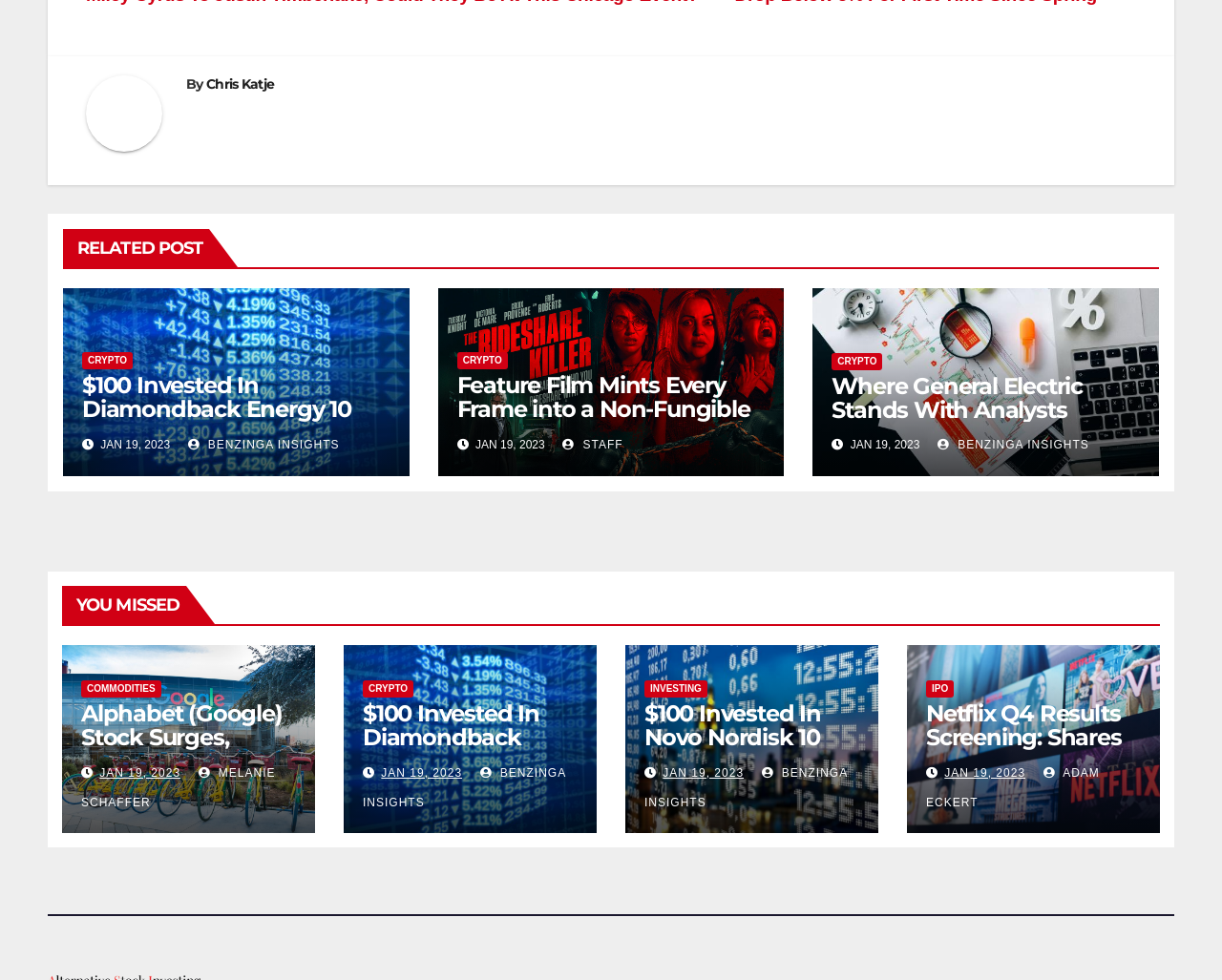What is the date of the article 'Alphabet (Google) Stock Surges, Showing More Strength Than Broader Market: What’s Next?'?
Refer to the screenshot and answer in one word or phrase.

JAN 19, 2023